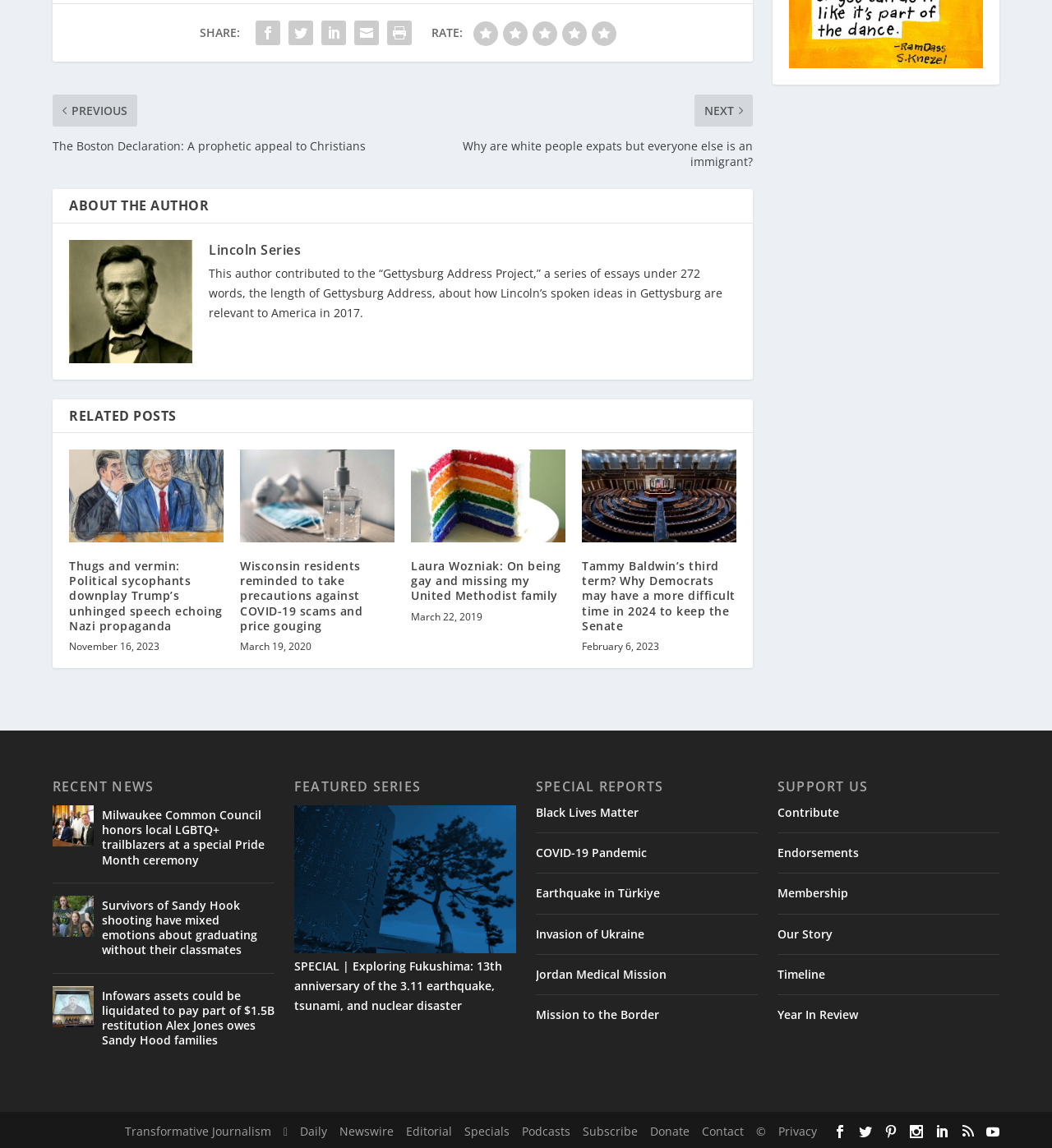Please give a succinct answer to the question in one word or phrase:
What is the author's contribution to?

Gettysburg Address Project